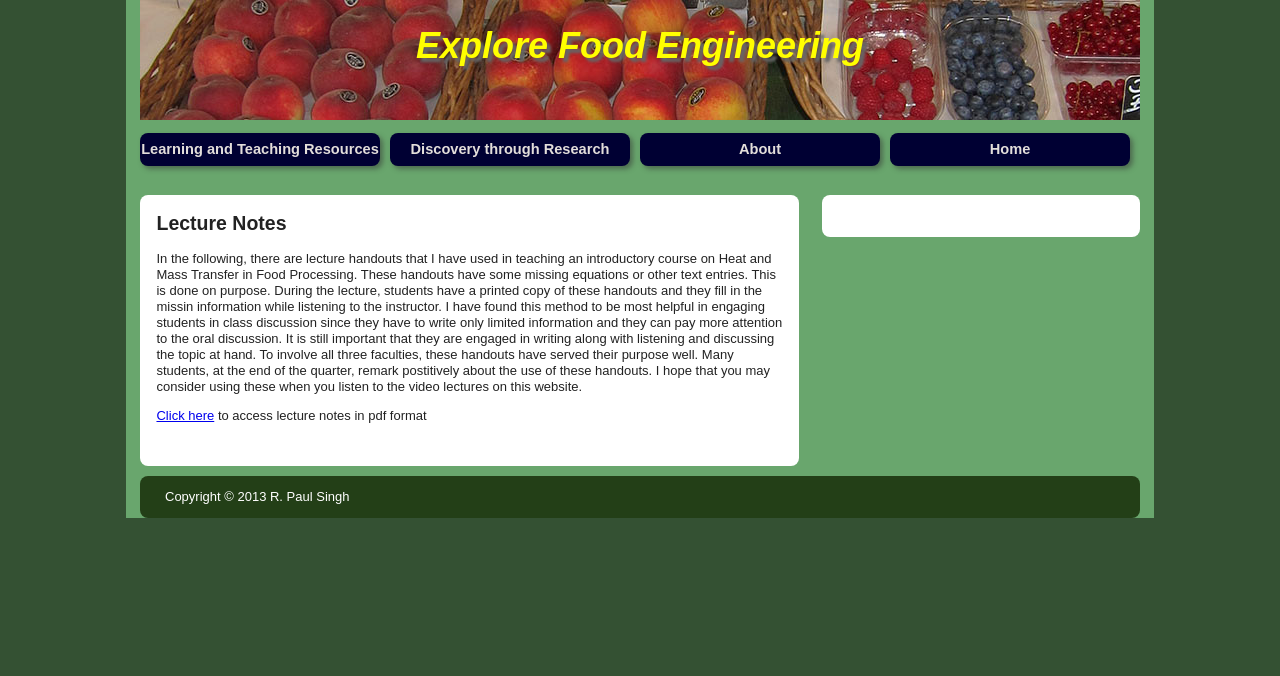Respond with a single word or short phrase to the following question: 
What is the topic of the introductory course?

Heat and Mass Transfer